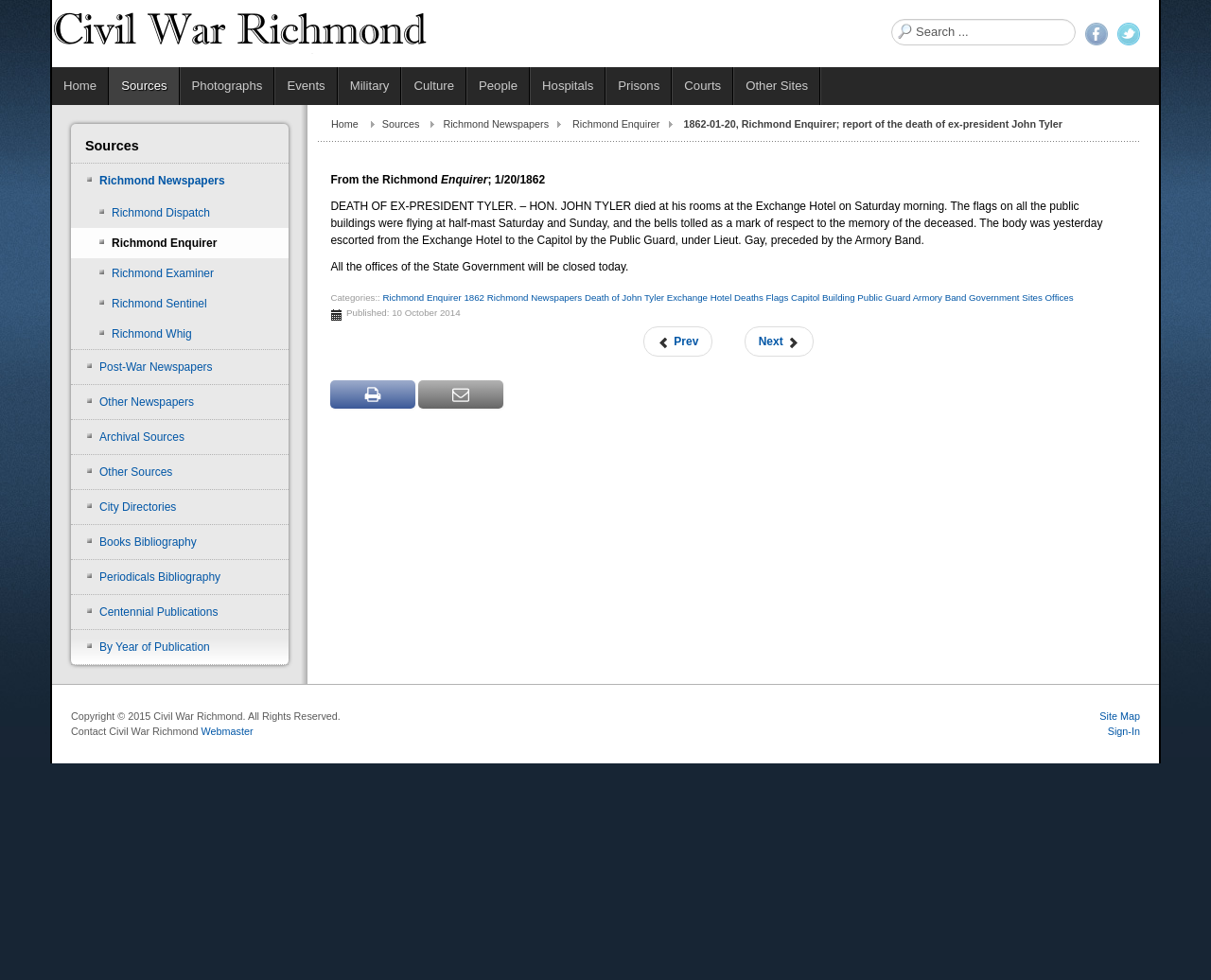Point out the bounding box coordinates of the section to click in order to follow this instruction: "Visit the Facebook page".

[0.896, 0.023, 0.915, 0.046]